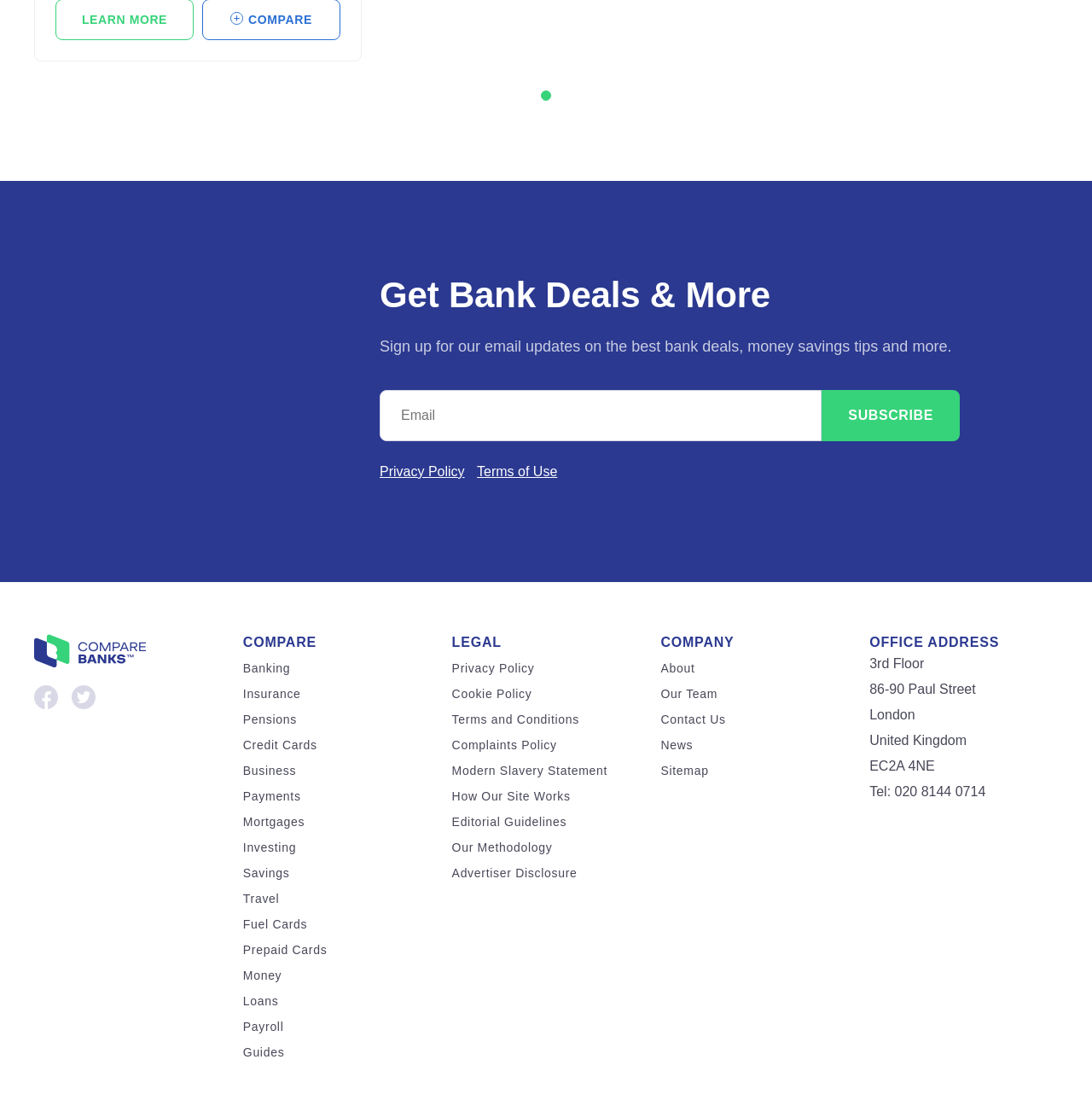Locate the bounding box coordinates of the area that needs to be clicked to fulfill the following instruction: "Compare banks". The coordinates should be in the format of four float numbers between 0 and 1, namely [left, top, right, bottom].

[0.031, 0.574, 0.134, 0.604]